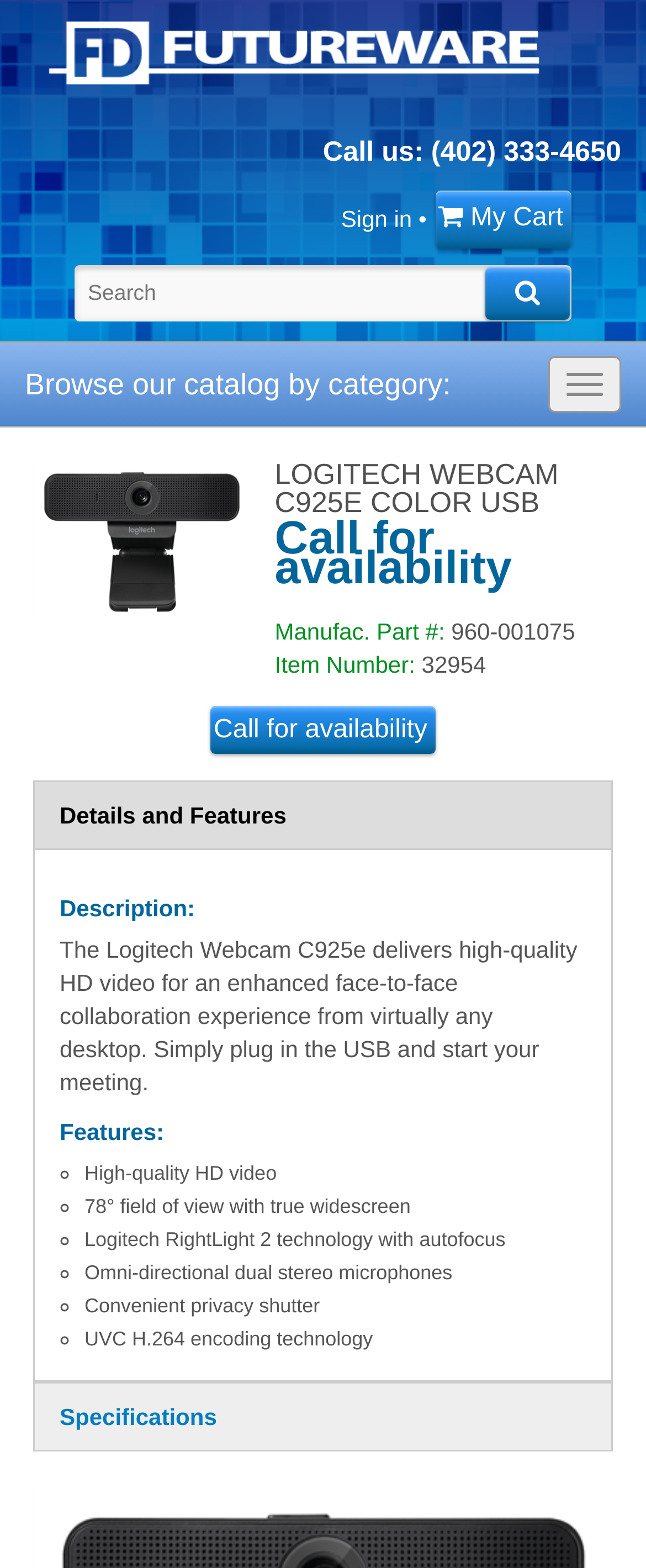Determine the bounding box for the UI element as described: "My Cart". The coordinates should be represented as four float numbers between 0 and 1, formatted as [left, top, right, bottom].

[0.673, 0.121, 0.885, 0.158]